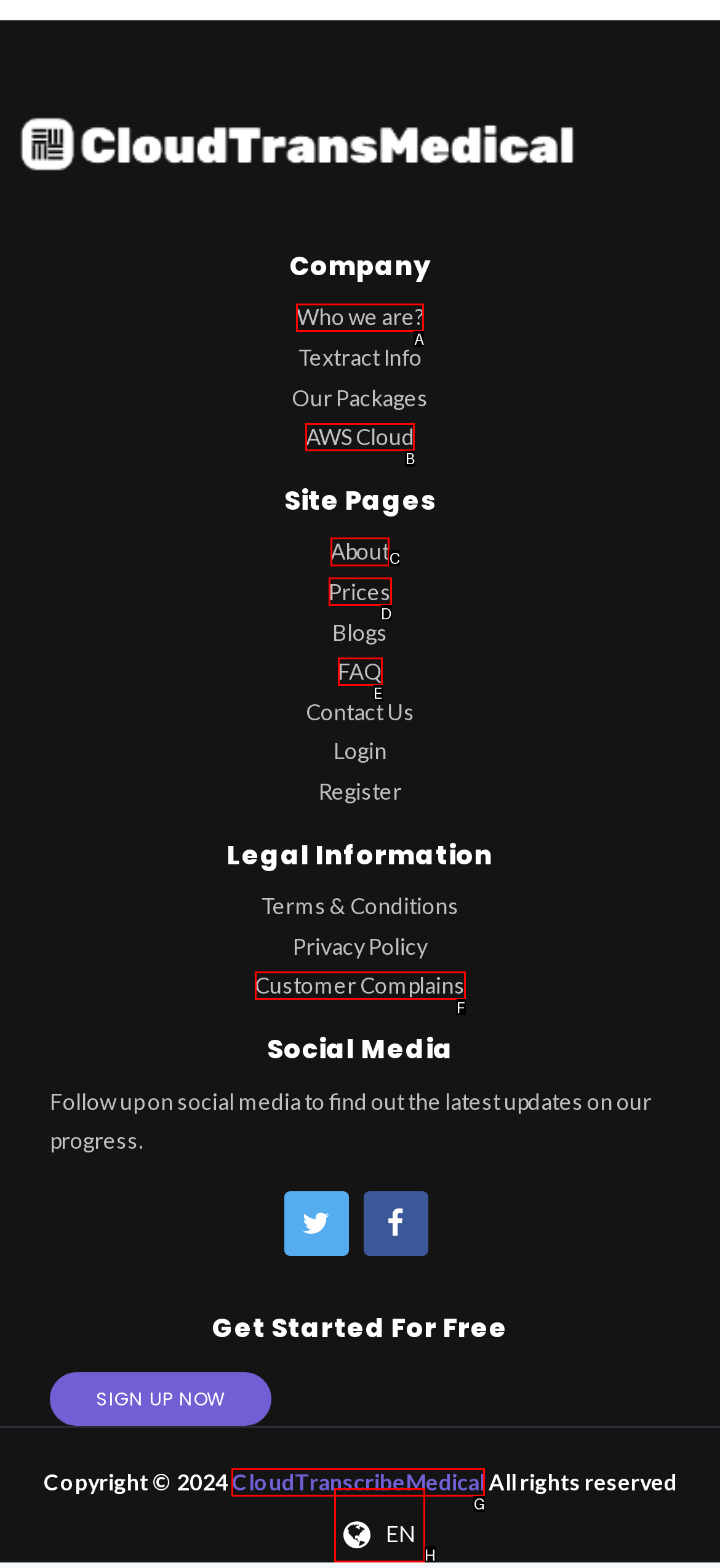Tell me which letter corresponds to the UI element that will allow you to Go to the 'About' page. Answer with the letter directly.

C